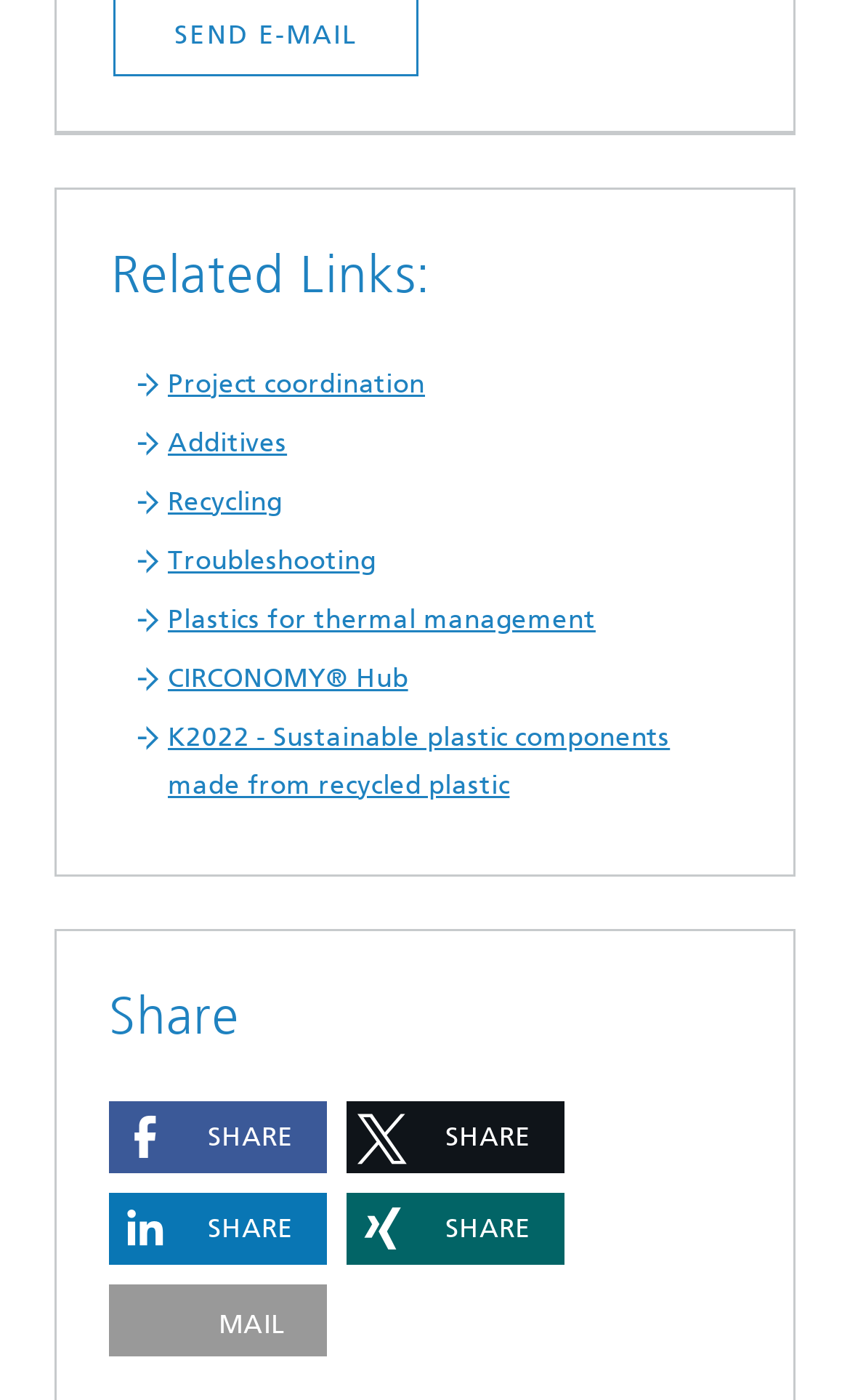Please locate the bounding box coordinates of the element that should be clicked to complete the given instruction: "Click on Project coordination".

[0.197, 0.263, 0.5, 0.284]